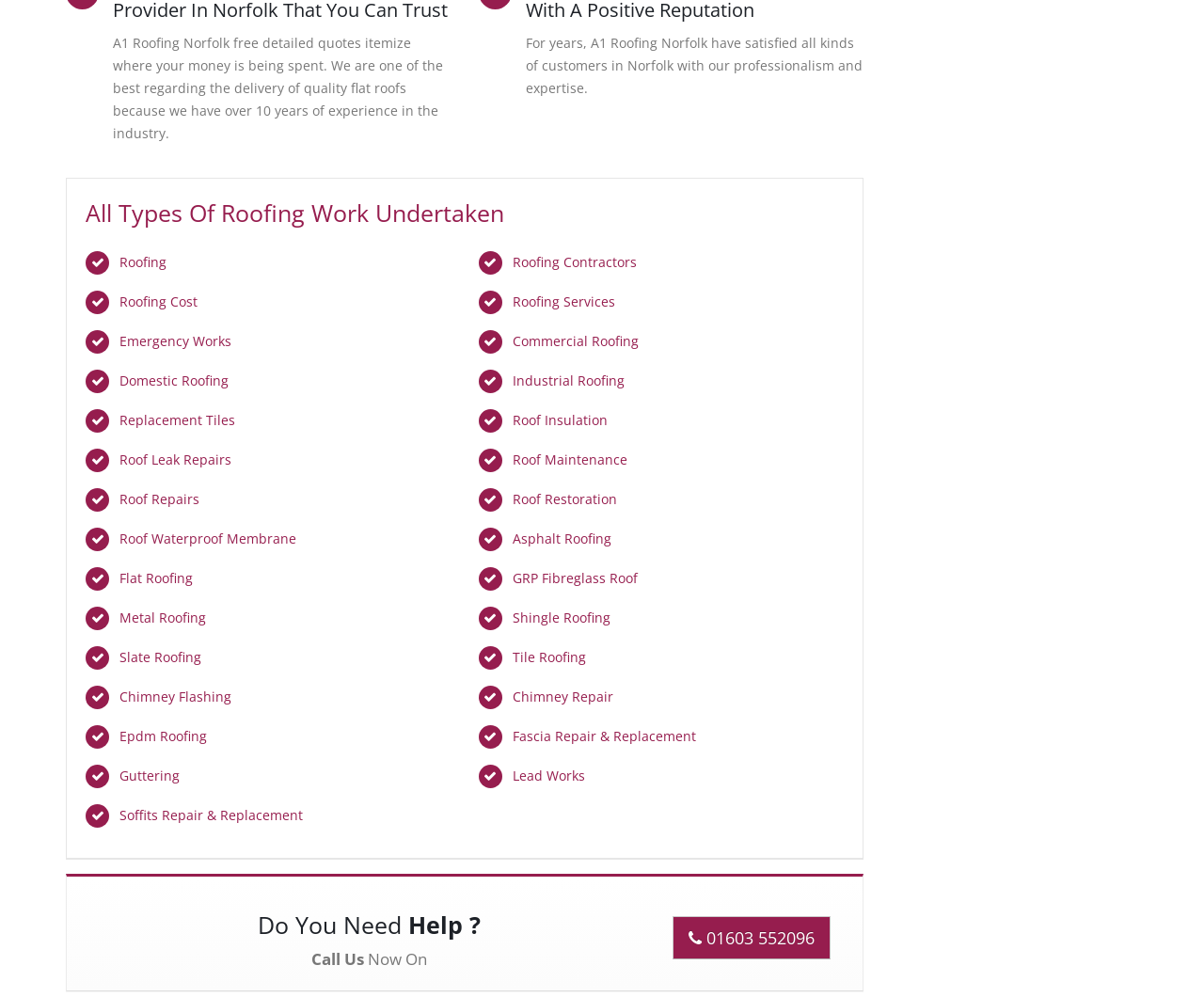Determine the bounding box for the described HTML element: "Roofing Cost". Ensure the coordinates are four float numbers between 0 and 1 in the format [left, top, right, bottom].

[0.099, 0.293, 0.164, 0.311]